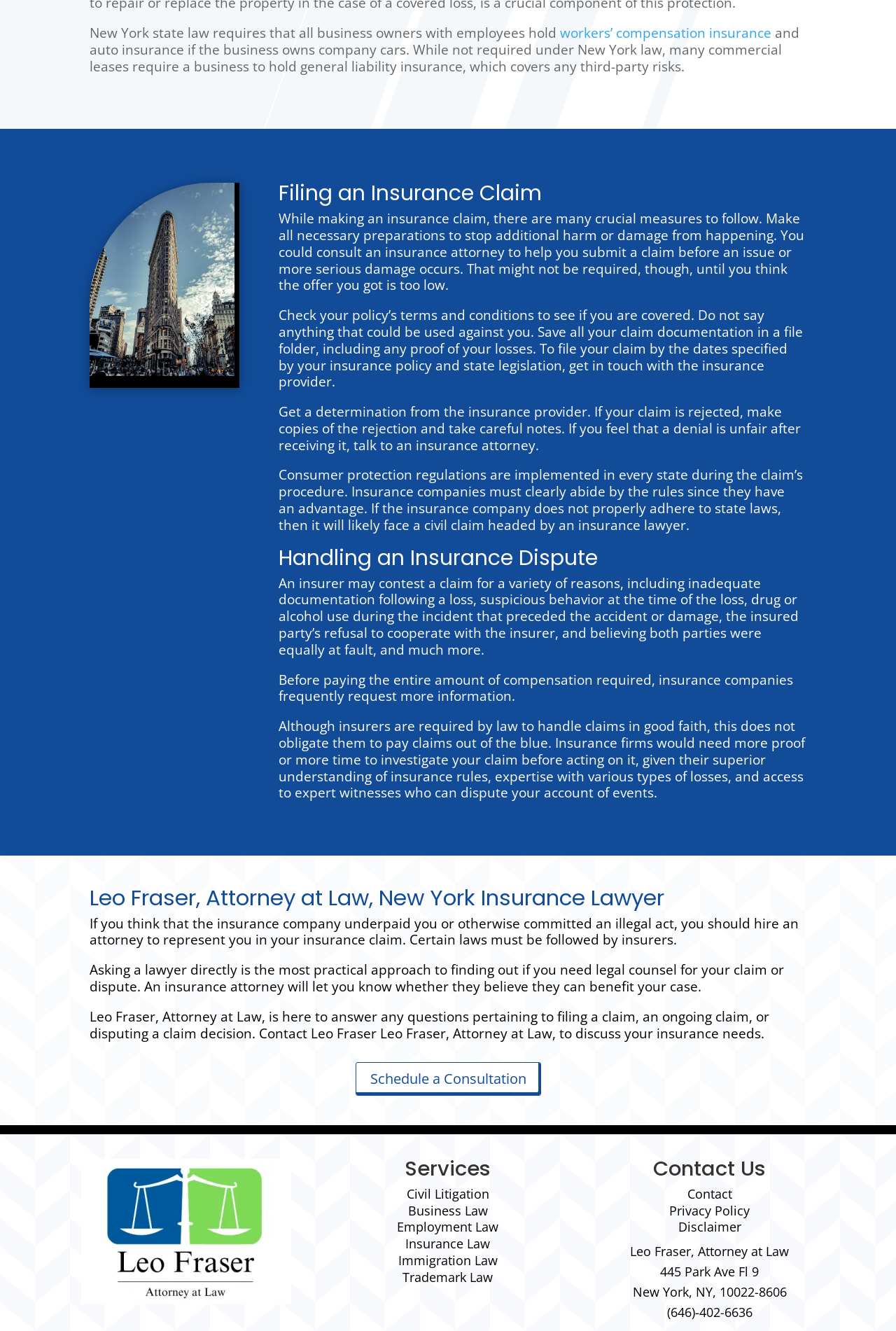Please identify the bounding box coordinates of the region to click in order to complete the given instruction: "Schedule a consultation". The coordinates should be four float numbers between 0 and 1, i.e., [left, top, right, bottom].

[0.396, 0.798, 0.604, 0.823]